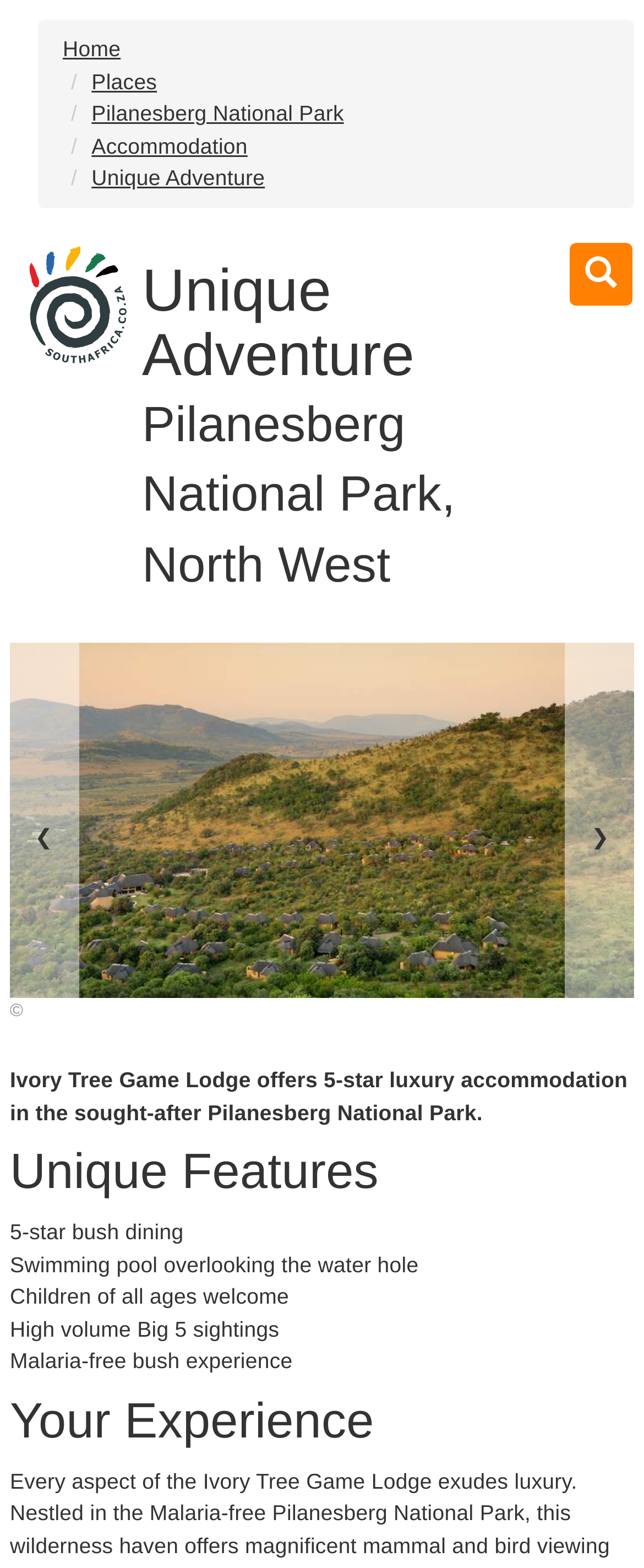Analyze and describe the webpage in a detailed narrative.

The webpage is about Unique Adventure in Pilanesberg National Park, North West. At the top, there are five navigation links: "Home", "Places", "Pilanesberg National Park", "Accommodation", and "Unique Adventure". Below these links, there is a logo image on the left, and a heading that displays the title of the webpage.

On the right side of the logo, there is a social media link represented by an icon. Below the heading, there is a large image that takes up most of the width of the page. At the bottom of this image, there are two navigation buttons, "❮" and "❯", which are likely used for scrolling through images.

Below the image, there is a copyright symbol "©" on the left. Next to it, there is a paragraph of text that describes Ivory Tree Game Lodge, a 5-star luxury accommodation in Pilanesberg National Park.

Underneath this text, there is a heading "Unique Features" followed by five bullet points that highlight the features of the lodge, including 5-star bush dining, a swimming pool overlooking a water hole, and high volume Big 5 sightings.

Finally, there is another heading "Your Experience" at the bottom of the page.